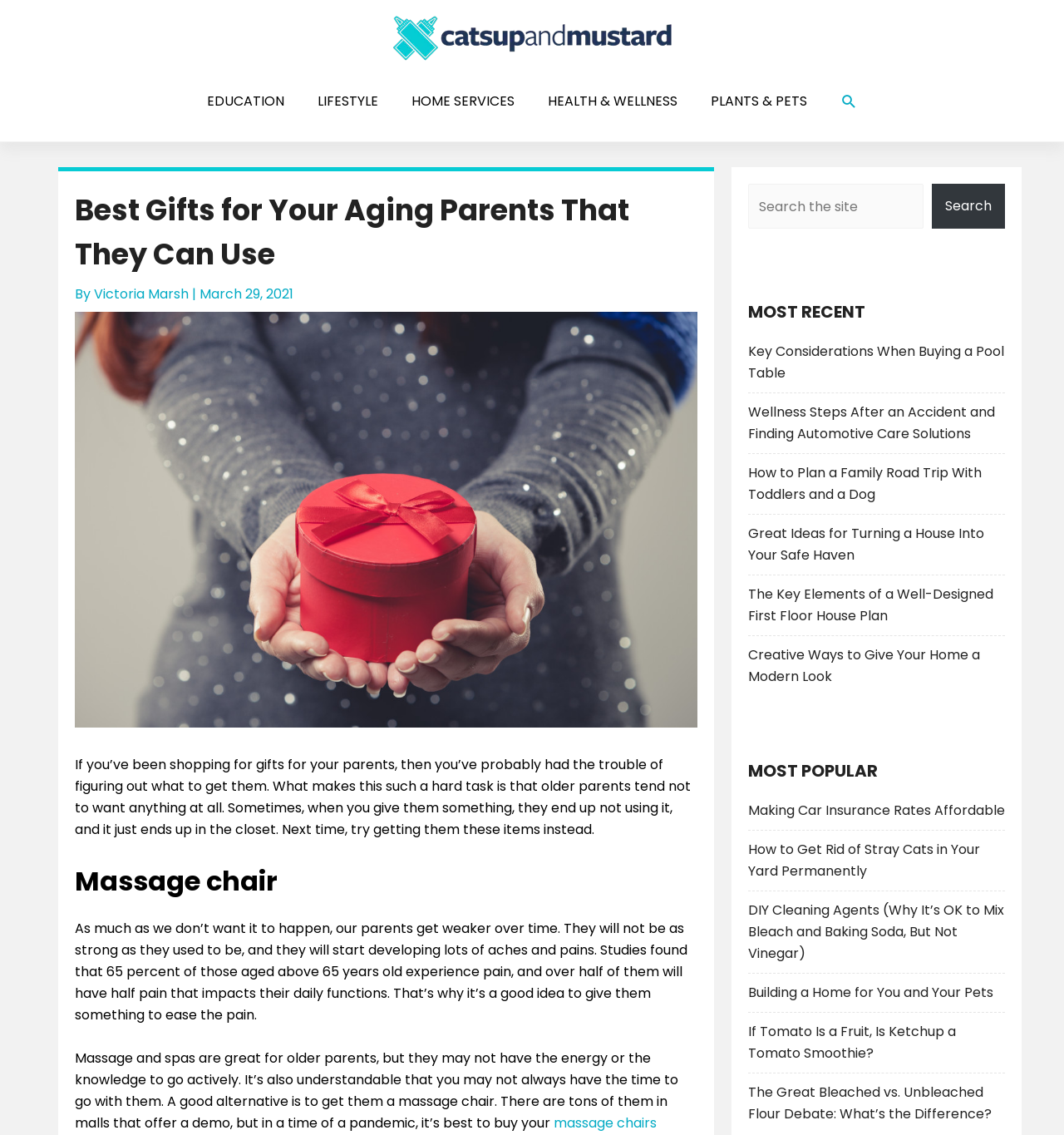Pinpoint the bounding box coordinates of the element that must be clicked to accomplish the following instruction: "Search for something". The coordinates should be in the format of four float numbers between 0 and 1, i.e., [left, top, right, bottom].

[0.789, 0.082, 0.806, 0.097]